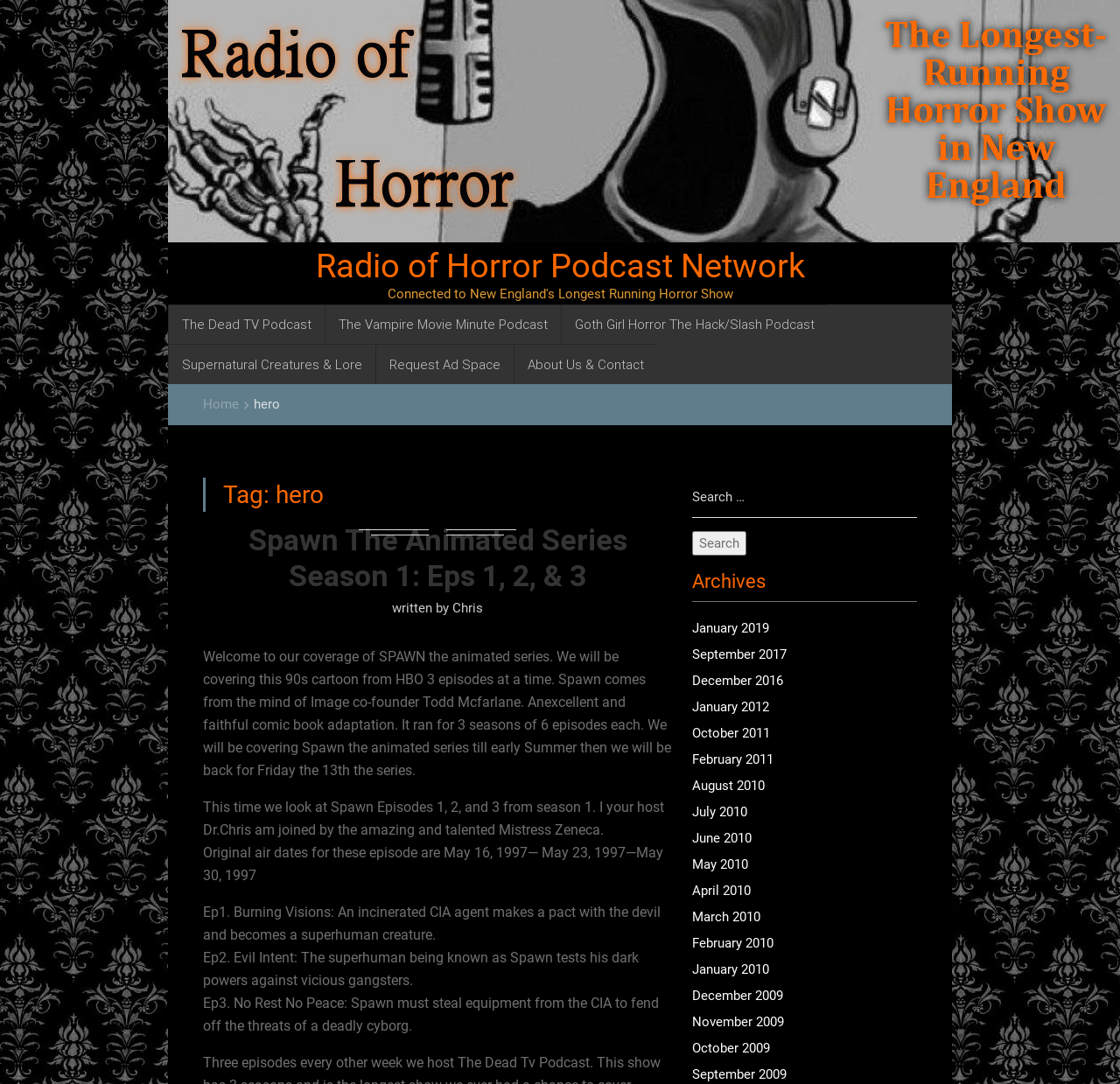Find the bounding box coordinates for the area you need to click to carry out the instruction: "Browse archives from January 2019". The coordinates should be four float numbers between 0 and 1, indicated as [left, top, right, bottom].

[0.618, 0.572, 0.687, 0.587]